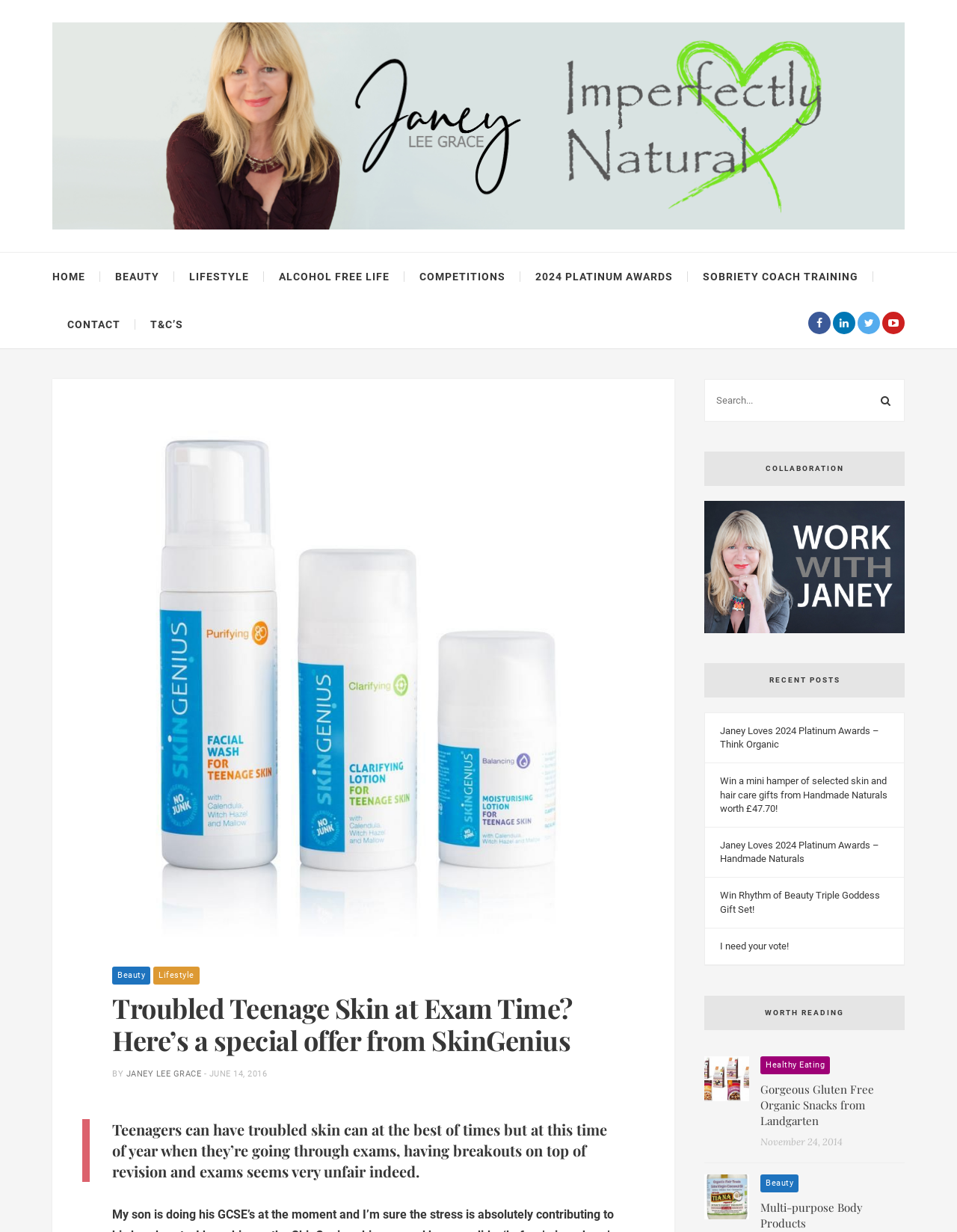Can you specify the bounding box coordinates of the area that needs to be clicked to fulfill the following instruction: "View the image of Virgin Coconut Oil"?

[0.736, 0.953, 0.783, 0.99]